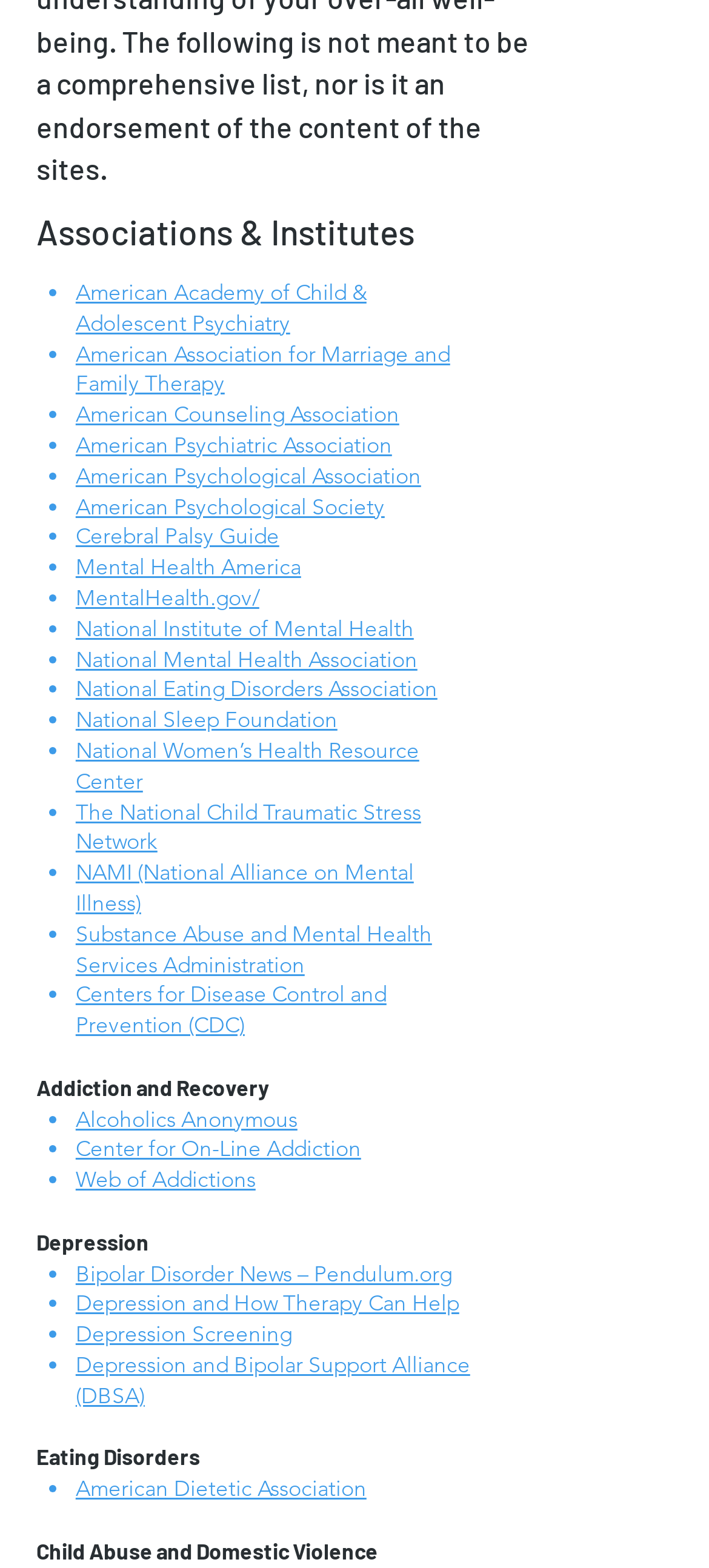Indicate the bounding box coordinates of the clickable region to achieve the following instruction: "Click on American Academy of Child & Adolescent Psychiatry."

[0.107, 0.177, 0.517, 0.214]